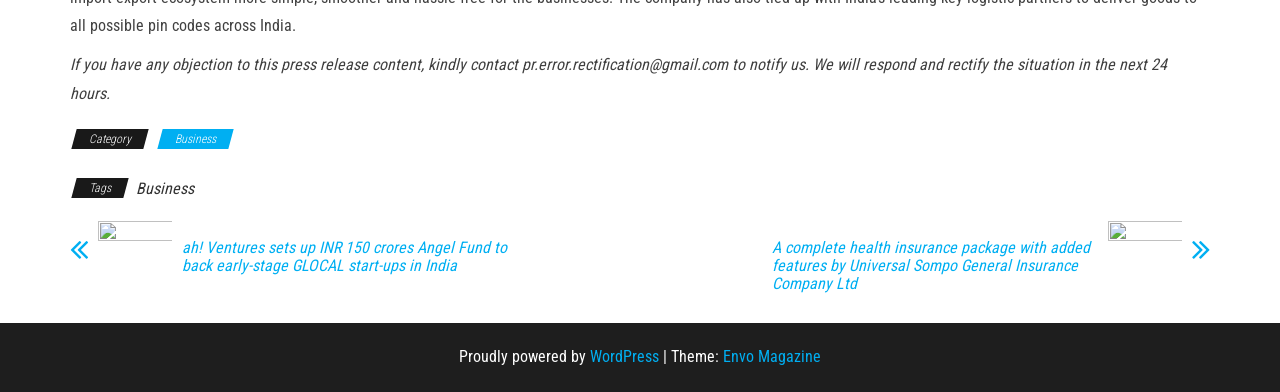Please find the bounding box coordinates in the format (top-left x, top-left y, bottom-right x, bottom-right y) for the given element description. Ensure the coordinates are floating point numbers between 0 and 1. Description: Envo Magazine

[0.565, 0.886, 0.641, 0.935]